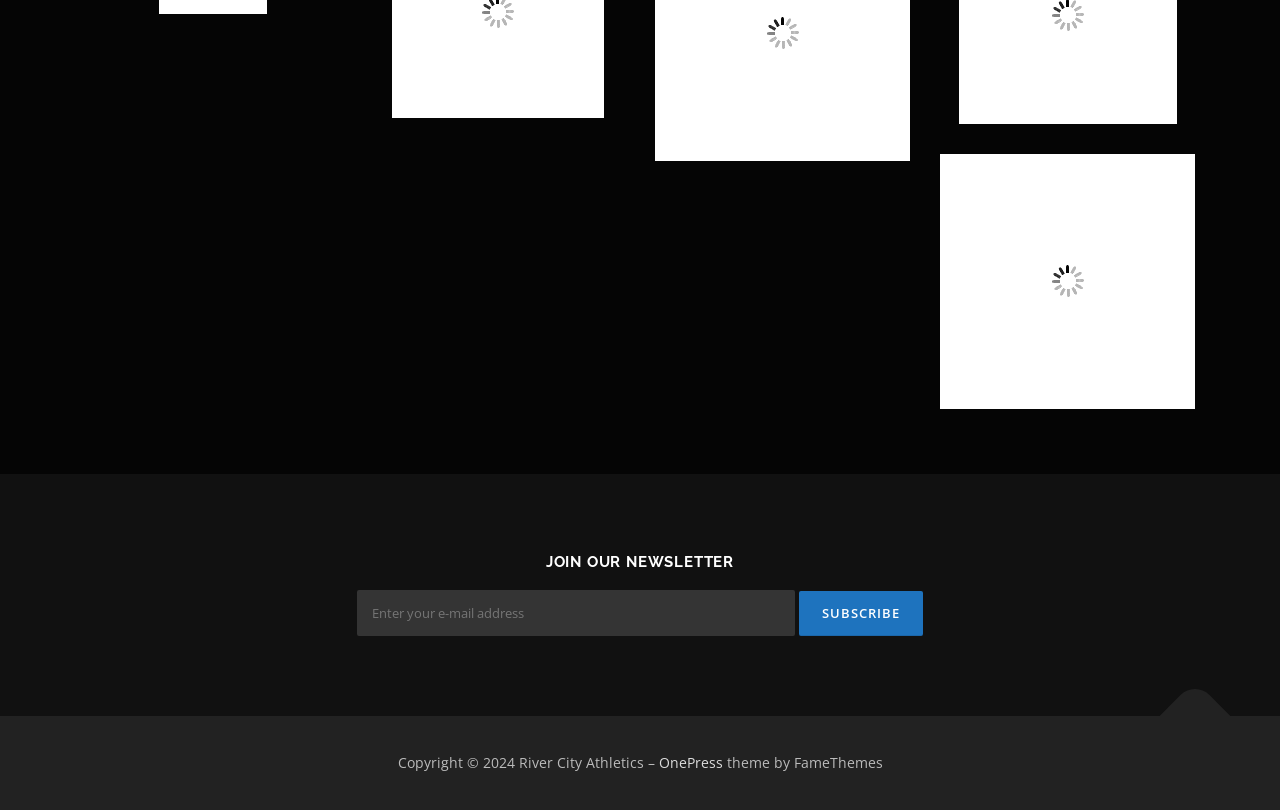What is the purpose of the textbox?
Based on the screenshot, give a detailed explanation to answer the question.

The textbox is located below the 'JOIN OUR NEWSLETTER' heading and has a placeholder text 'Enter your e-mail address', indicating that it is used to input an email address to subscribe to the newsletter.